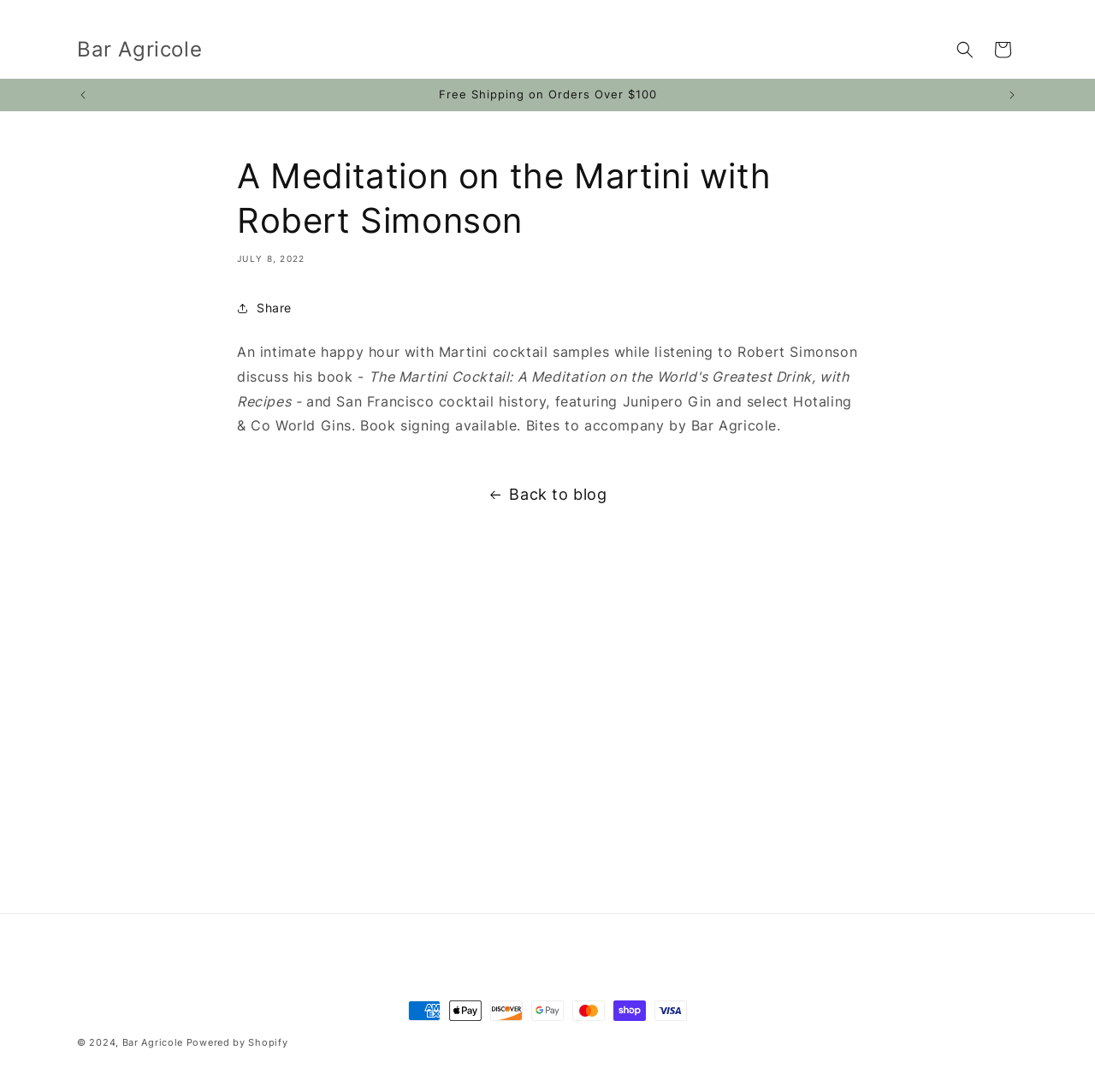Create an elaborate caption for the webpage.

This webpage appears to be an event page for "A Meditation on the Martini with Robert Simonson" at Bar Agricole. At the top left, there is a link to the Bar Agricole homepage. Next to it, there is a search button and a cart link. 

Below the top navigation, there is an announcement bar that takes up most of the width of the page. It displays a message "Free Shipping on Orders Over $100" and has previous and next announcement buttons on either side.

The main content of the page is an article about the event. It has a heading "A Meditation on the Martini with Robert Simonson" and a date "JULY 8, 2022" below it. The event description is divided into two paragraphs, explaining the details of the happy hour event, including Martini cocktail samples, book discussion, and book signing. There is also a "Share" button and a "Back to blog" link at the bottom of the article.

At the bottom of the page, there is a section displaying various payment methods accepted, including American Express, Apple Pay, Discover, Google Pay, Mastercard, Shop Pay, and Visa, each represented by an icon. 

Finally, at the very bottom of the page, there is a copyright notice "© 2024" followed by links to Bar Agricole and "Powered by Shopify".